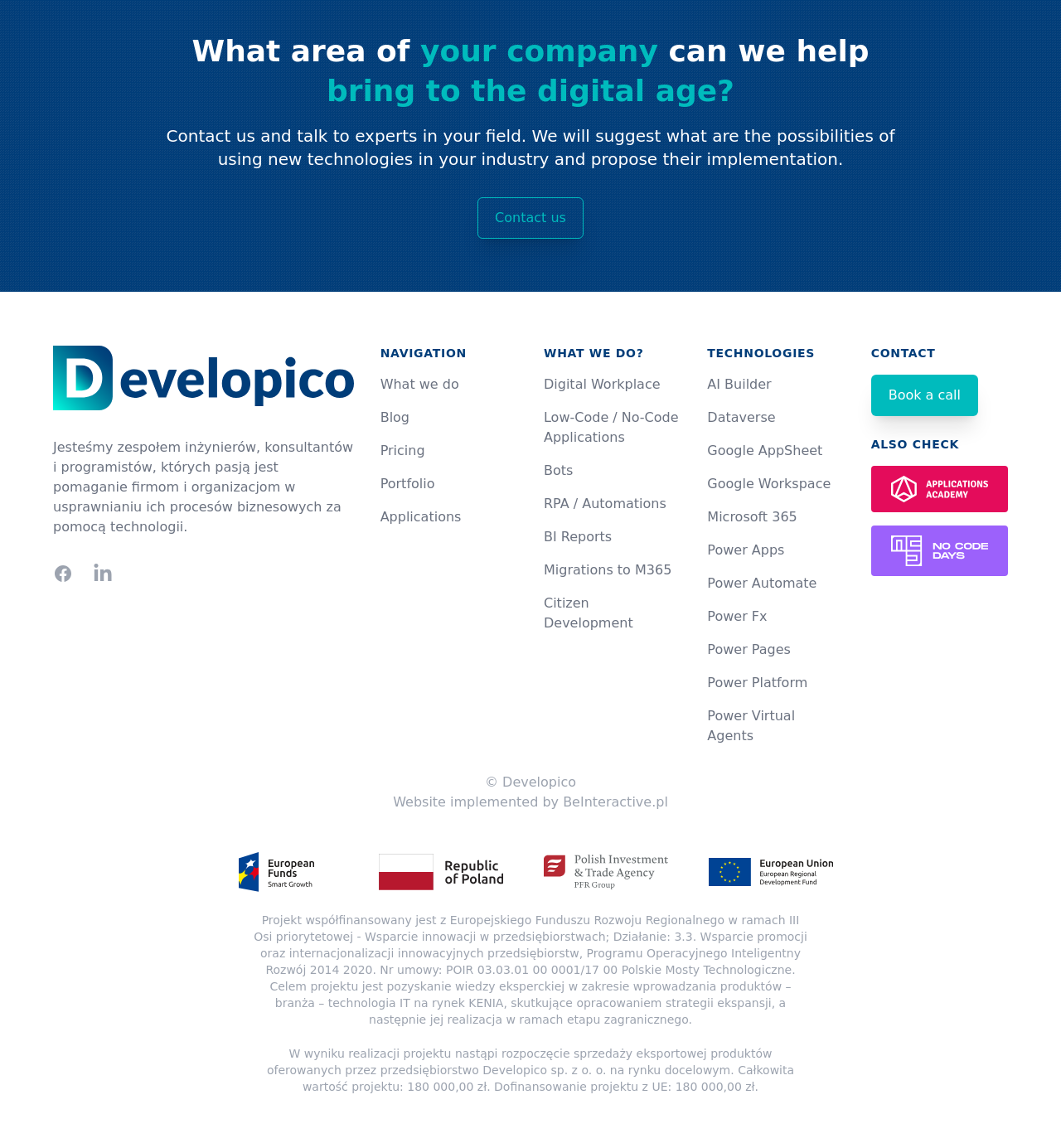Find the bounding box coordinates of the area that needs to be clicked in order to achieve the following instruction: "Learn more about Digital Workplace". The coordinates should be specified as four float numbers between 0 and 1, i.e., [left, top, right, bottom].

[0.512, 0.328, 0.622, 0.342]